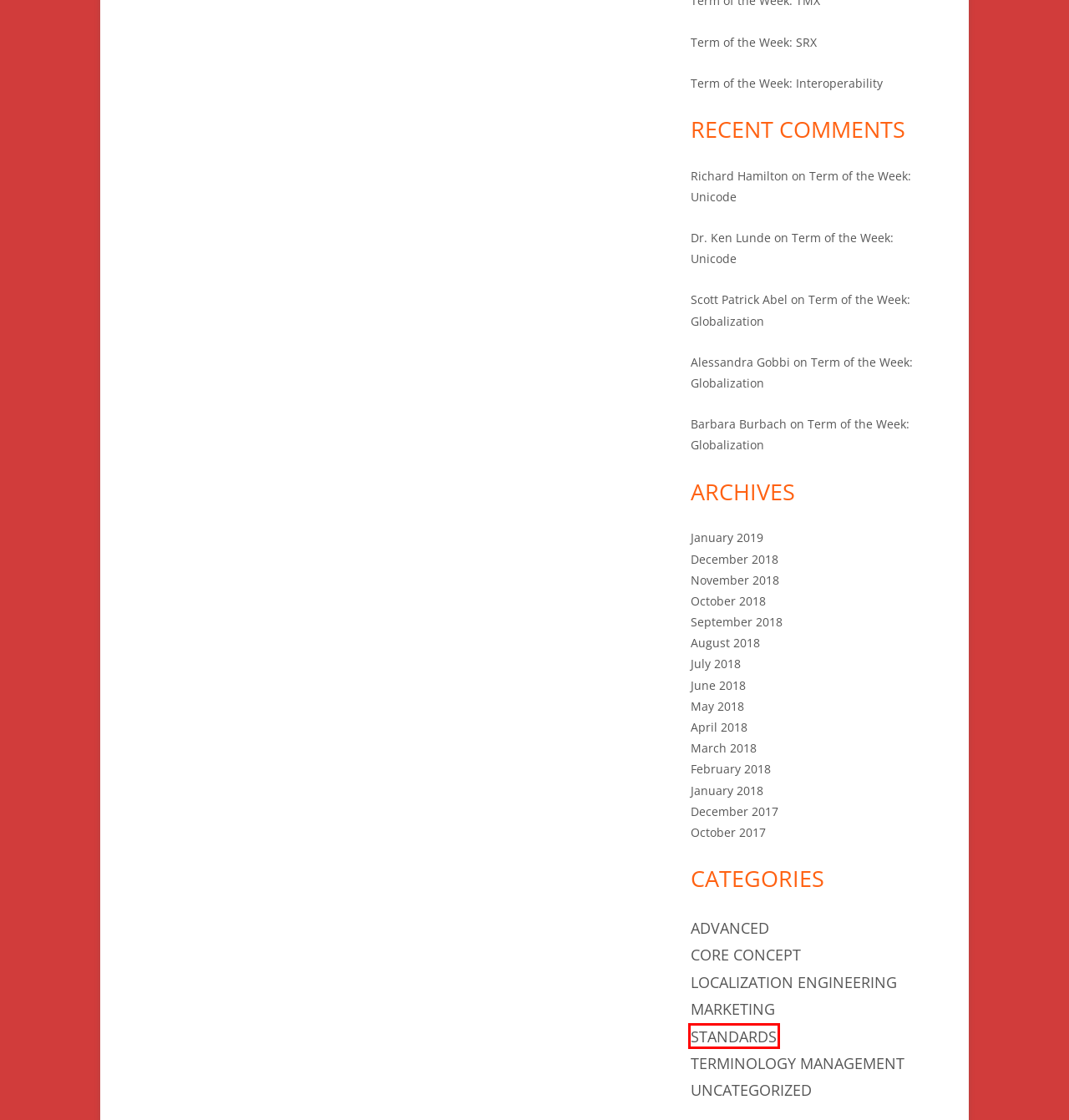You are provided with a screenshot of a webpage that has a red bounding box highlighting a UI element. Choose the most accurate webpage description that matches the new webpage after clicking the highlighted element. Here are your choices:
A. Term of the Week: Globalization – The Language of Localization
B. Term of the Week: Interoperability – The Language of Localization
C. The Content Wrangler | Scott Abel | Substack
D. Uncategorized – The Language of Localization
E. Core Concept – The Language of Localization
F. Term of the Week: SRX – The Language of Localization
G. August 2018 – The Language of Localization
H. Standards – The Language of Localization

H